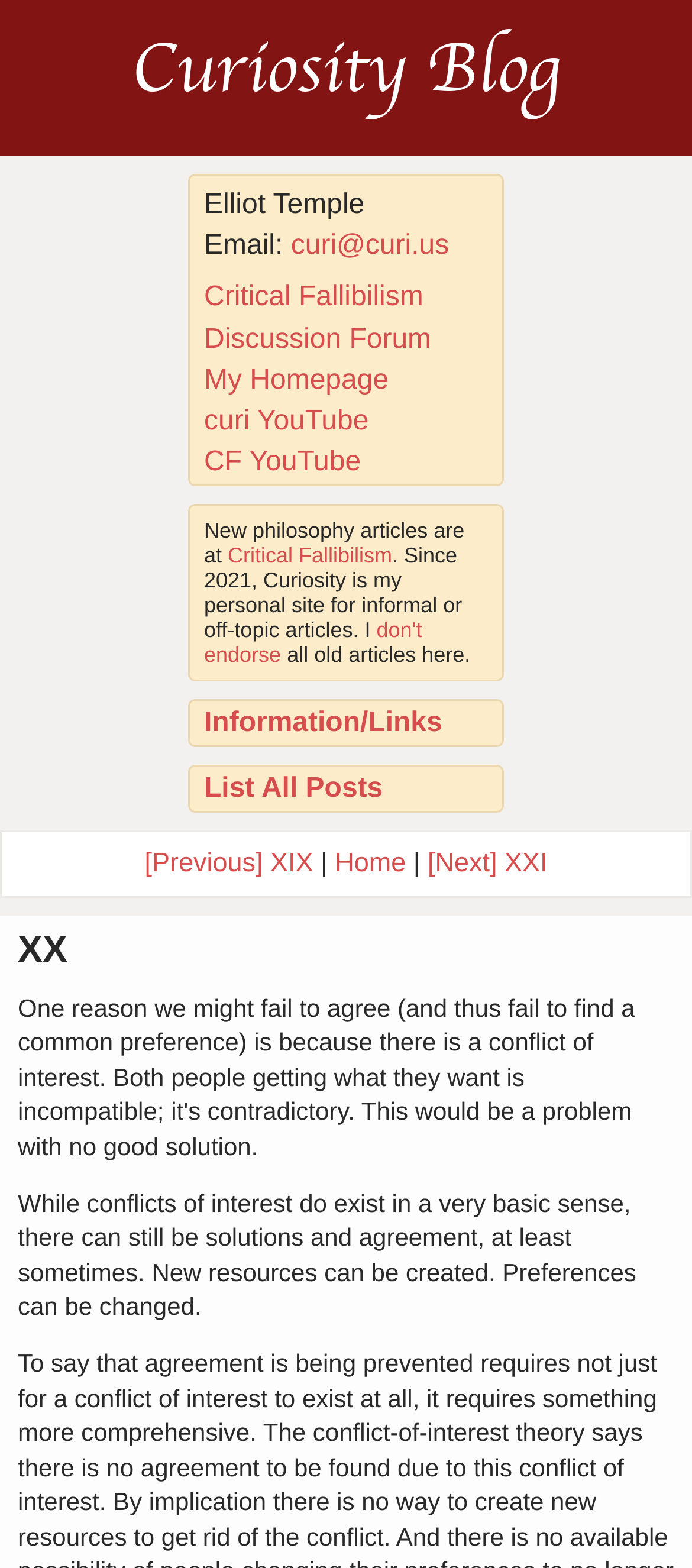Can you specify the bounding box coordinates for the region that should be clicked to fulfill this instruction: "visit Critical Fallibilism".

[0.295, 0.18, 0.612, 0.2]